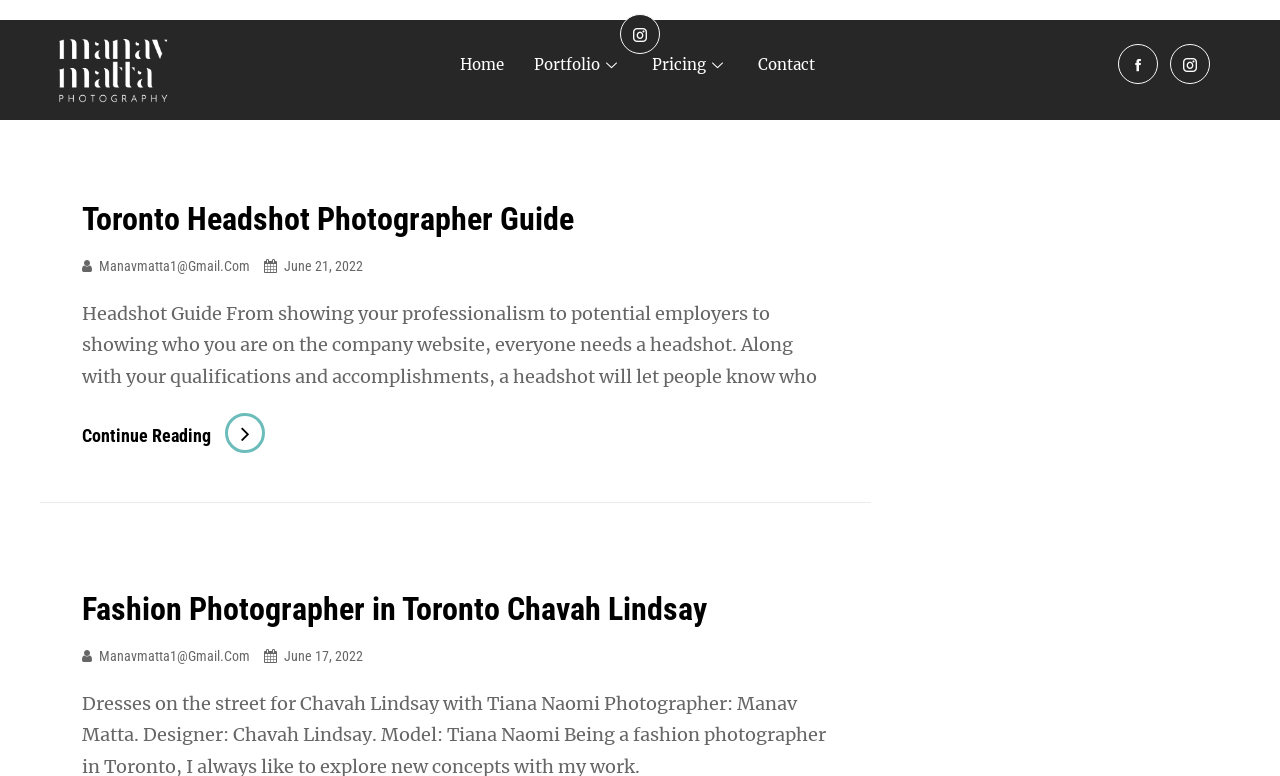Please identify the bounding box coordinates of the element's region that I should click in order to complete the following instruction: "check the 'Contact' page". The bounding box coordinates consist of four float numbers between 0 and 1, i.e., [left, top, right, bottom].

[0.581, 0.039, 0.649, 0.129]